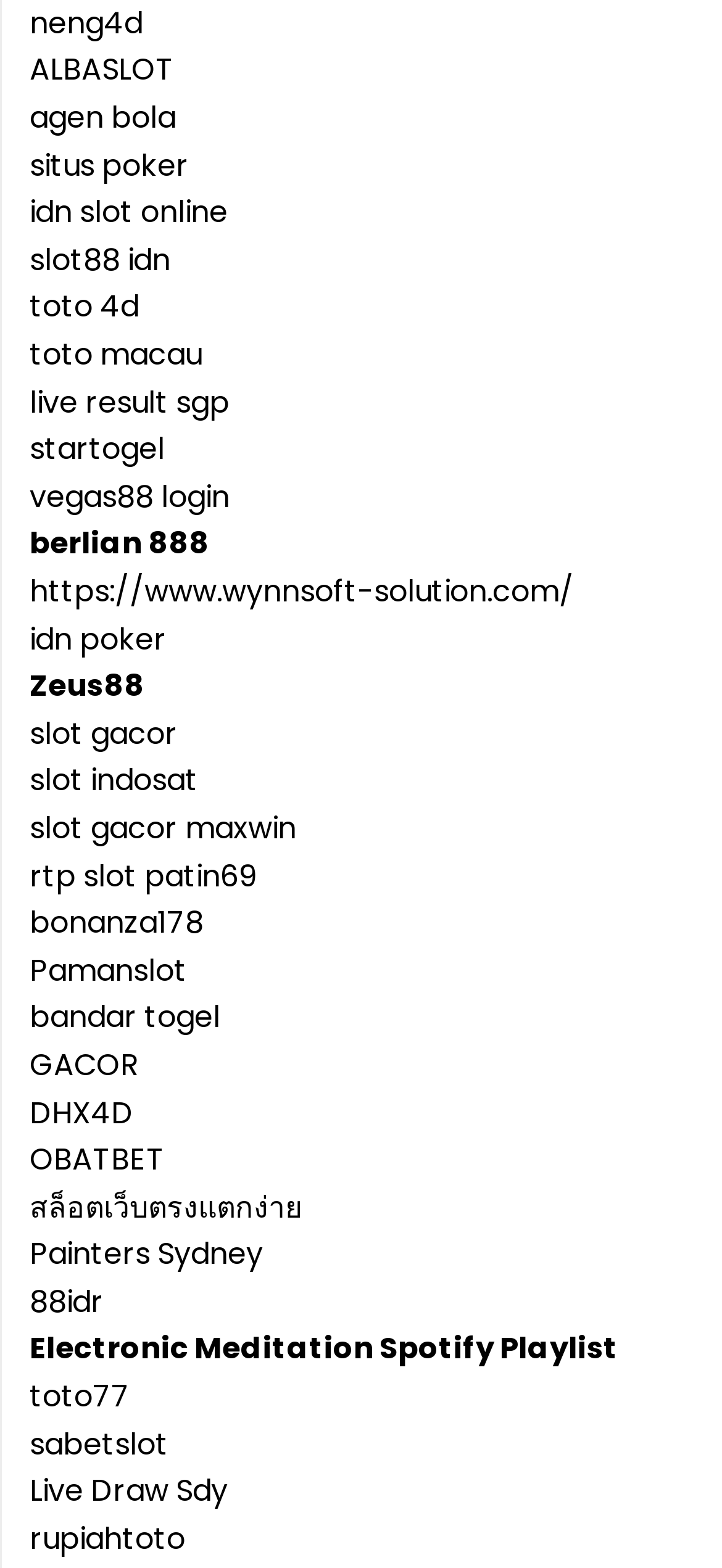Identify the bounding box coordinates of the section to be clicked to complete the task described by the following instruction: "visit neng4d website". The coordinates should be four float numbers between 0 and 1, formatted as [left, top, right, bottom].

[0.041, 0.001, 0.197, 0.028]